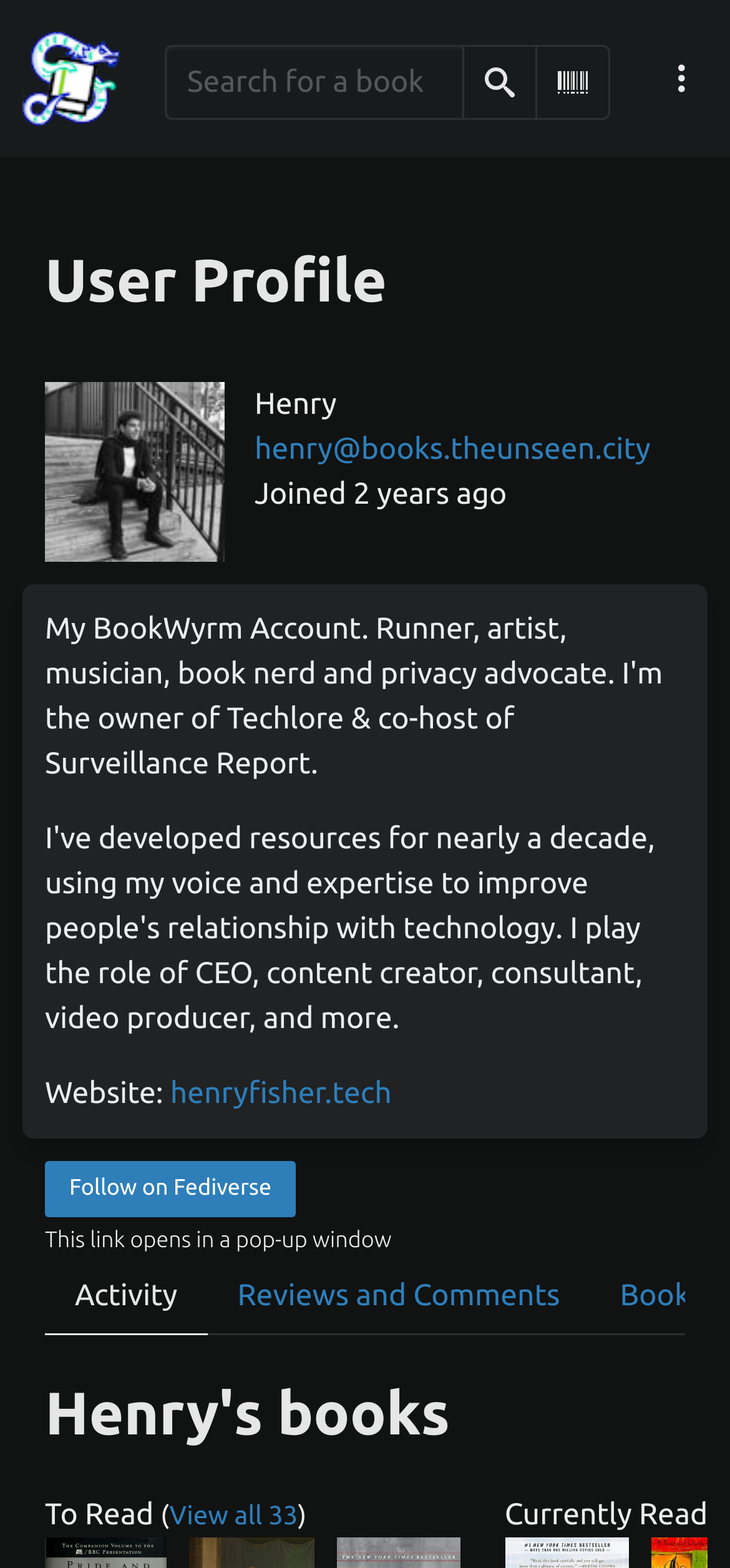Given the element description, predict the bounding box coordinates in the format (top-left x, top-left y, bottom-right x, bottom-right y). Make sure all values are between 0 and 1. Here is the element description: Activity

[0.062, 0.803, 0.284, 0.852]